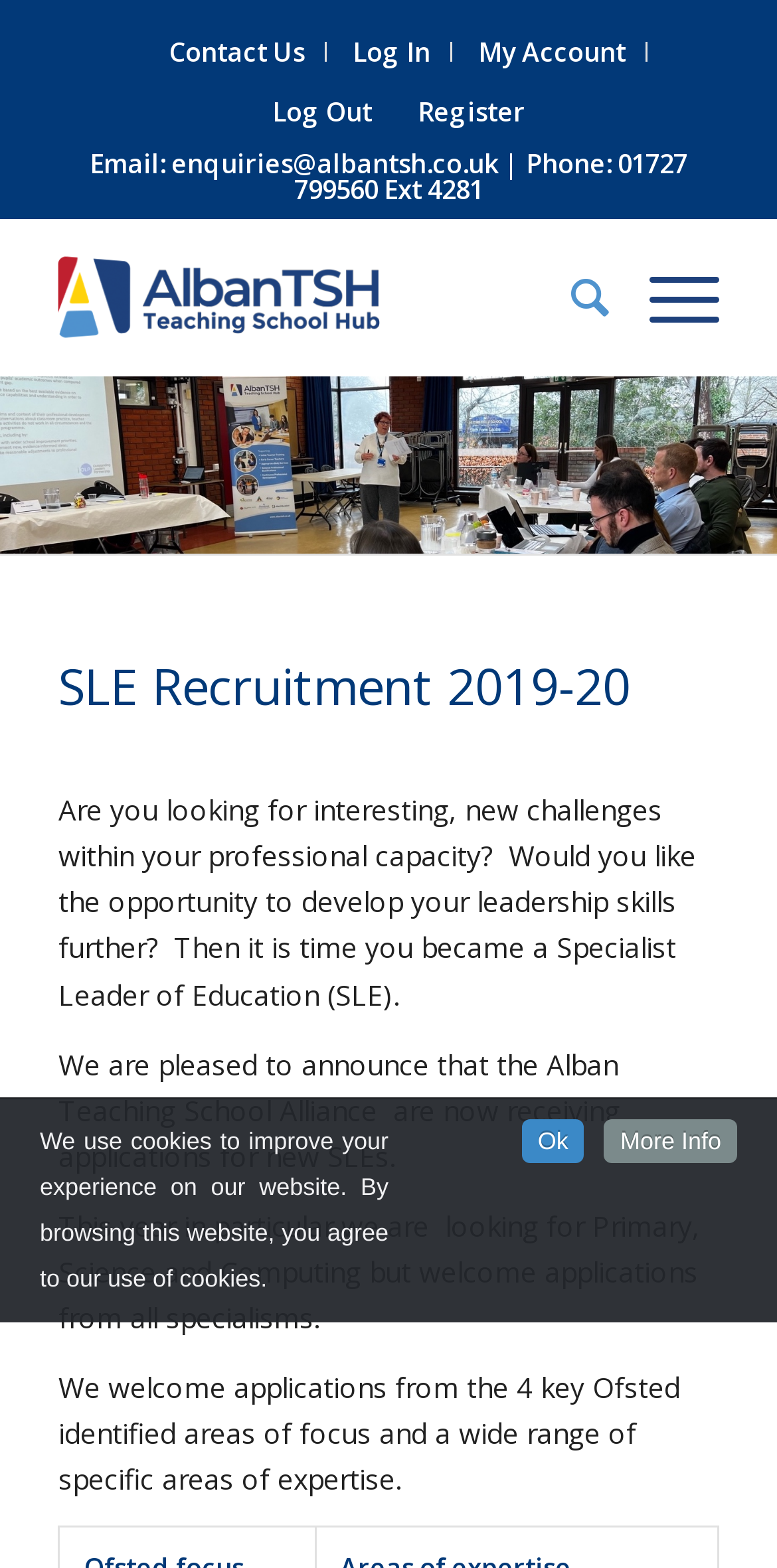What is the name of the teaching school alliance mentioned on this webpage?
Look at the image and respond with a single word or a short phrase.

Alban Teaching School Alliance